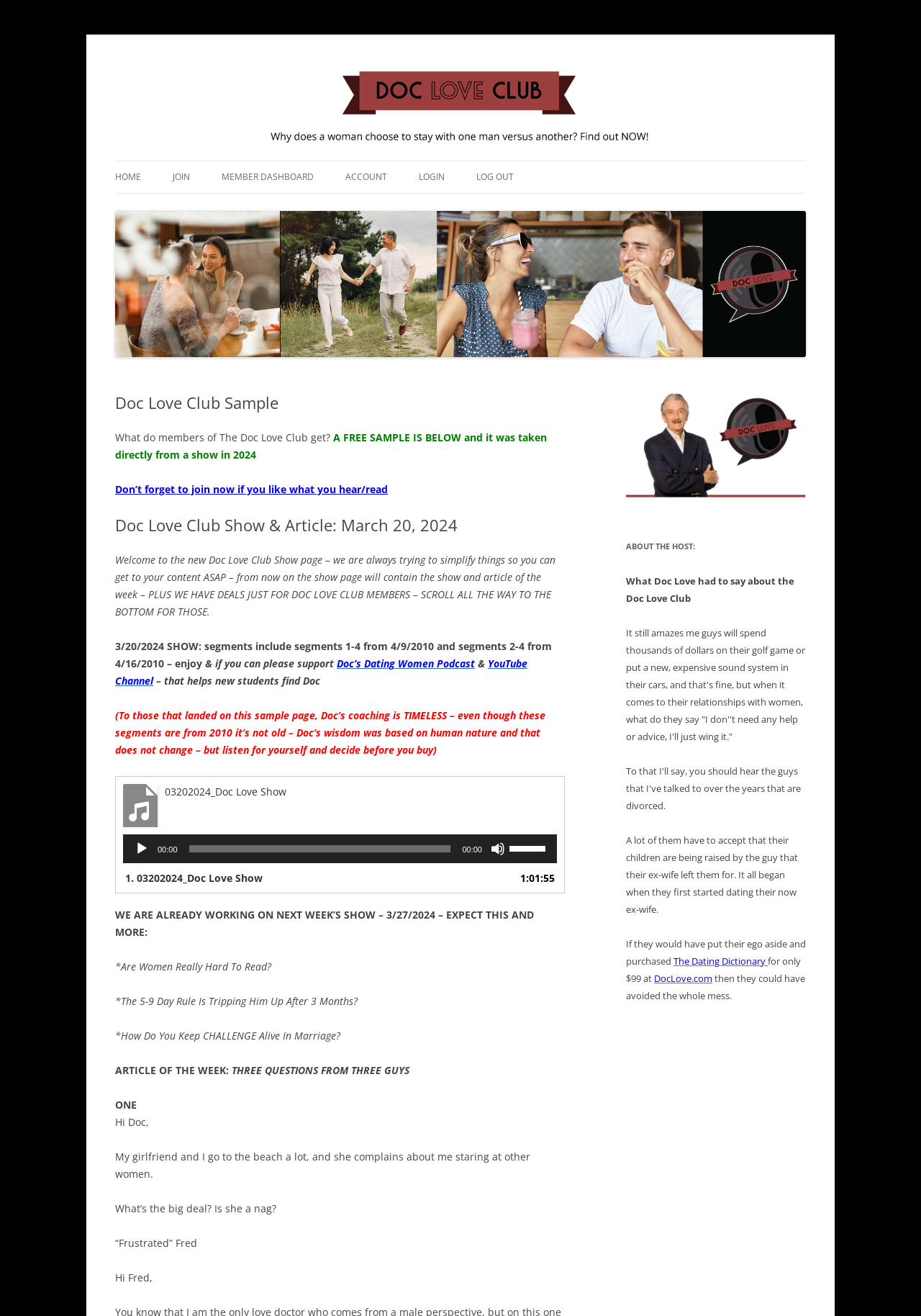Please identify the bounding box coordinates of the clickable area that will fulfill the following instruction: "Click on the LIVE STREAM link". The coordinates should be in the format of four float numbers between 0 and 1, i.e., [left, top, right, bottom].

None